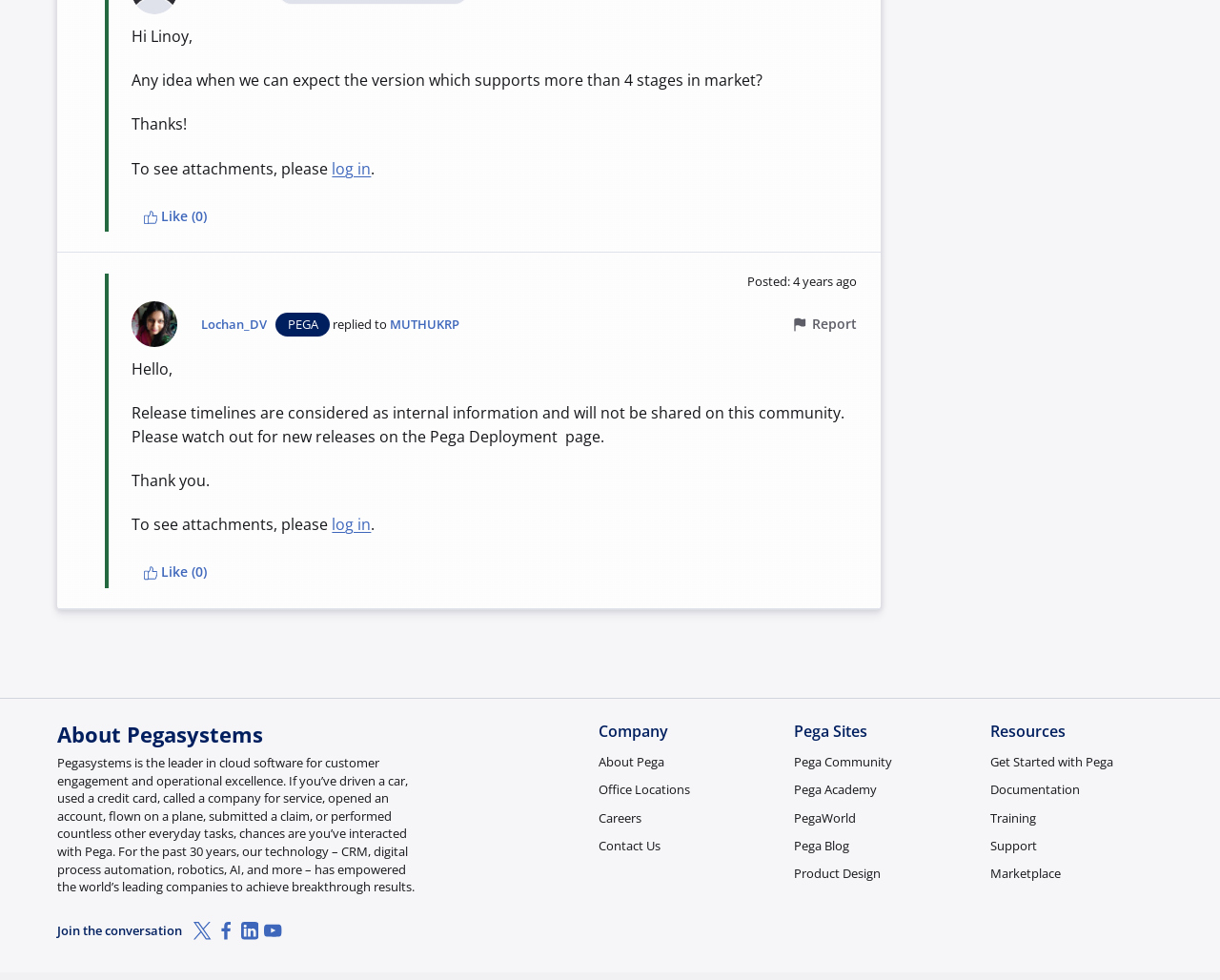What type of software does Pegasystems provide?
Based on the visual, give a brief answer using one word or a short phrase.

Cloud software